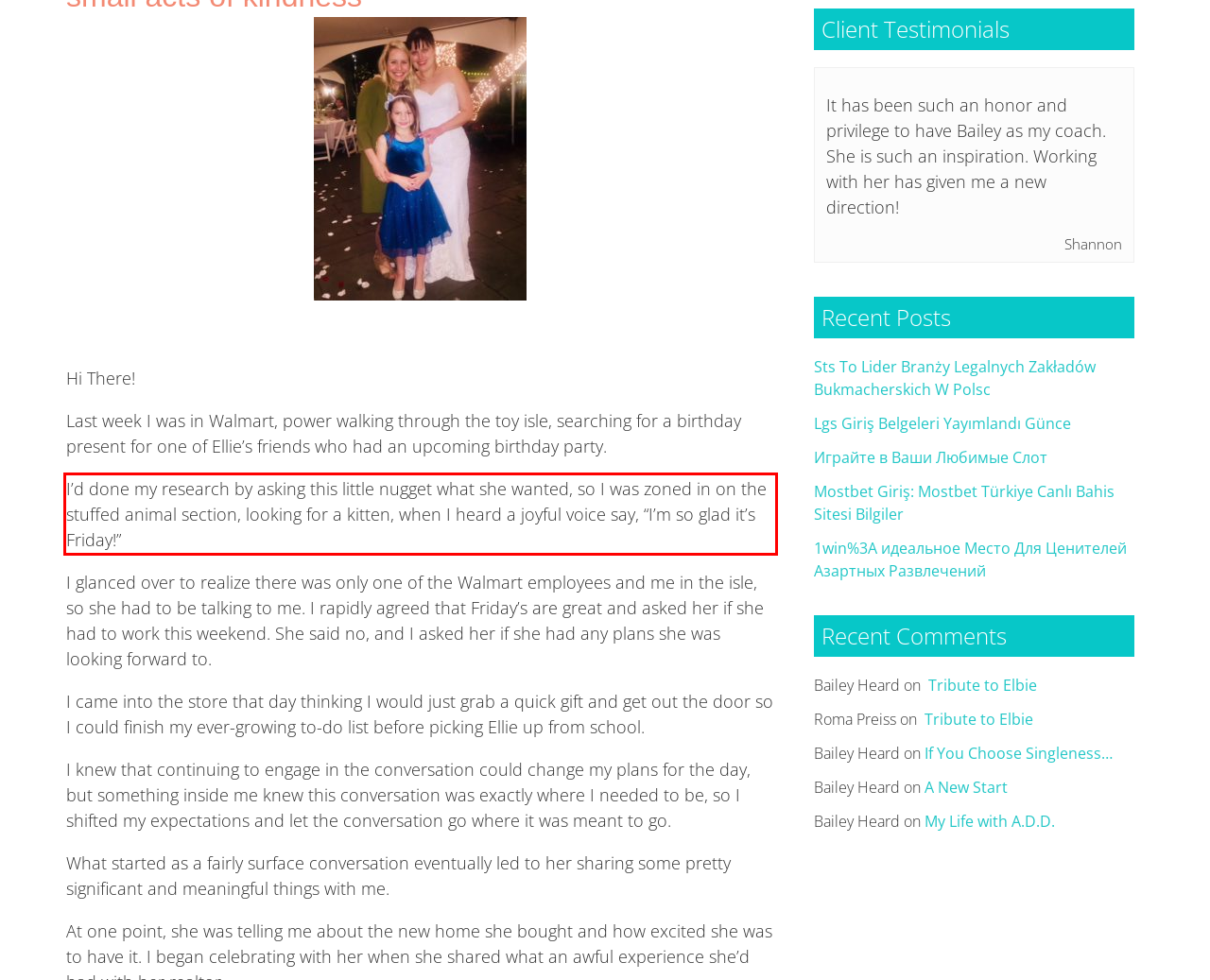Using the provided screenshot of a webpage, recognize and generate the text found within the red rectangle bounding box.

I’d done my research by asking this little nugget what she wanted, so I was zoned in on the stuffed animal section, looking for a kitten, when I heard a joyful voice say, “I’m so glad it’s Friday!”